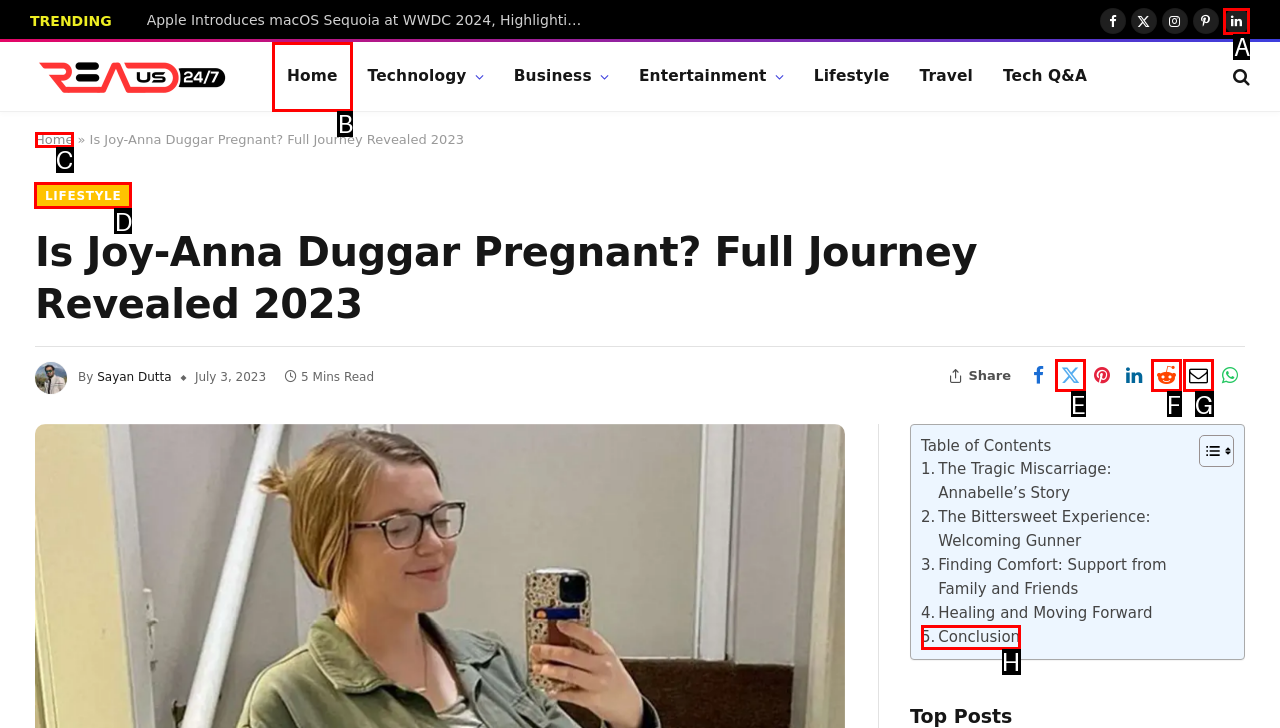For the task: Click on the 'LIFESTYLE' link, tell me the letter of the option you should click. Answer with the letter alone.

D